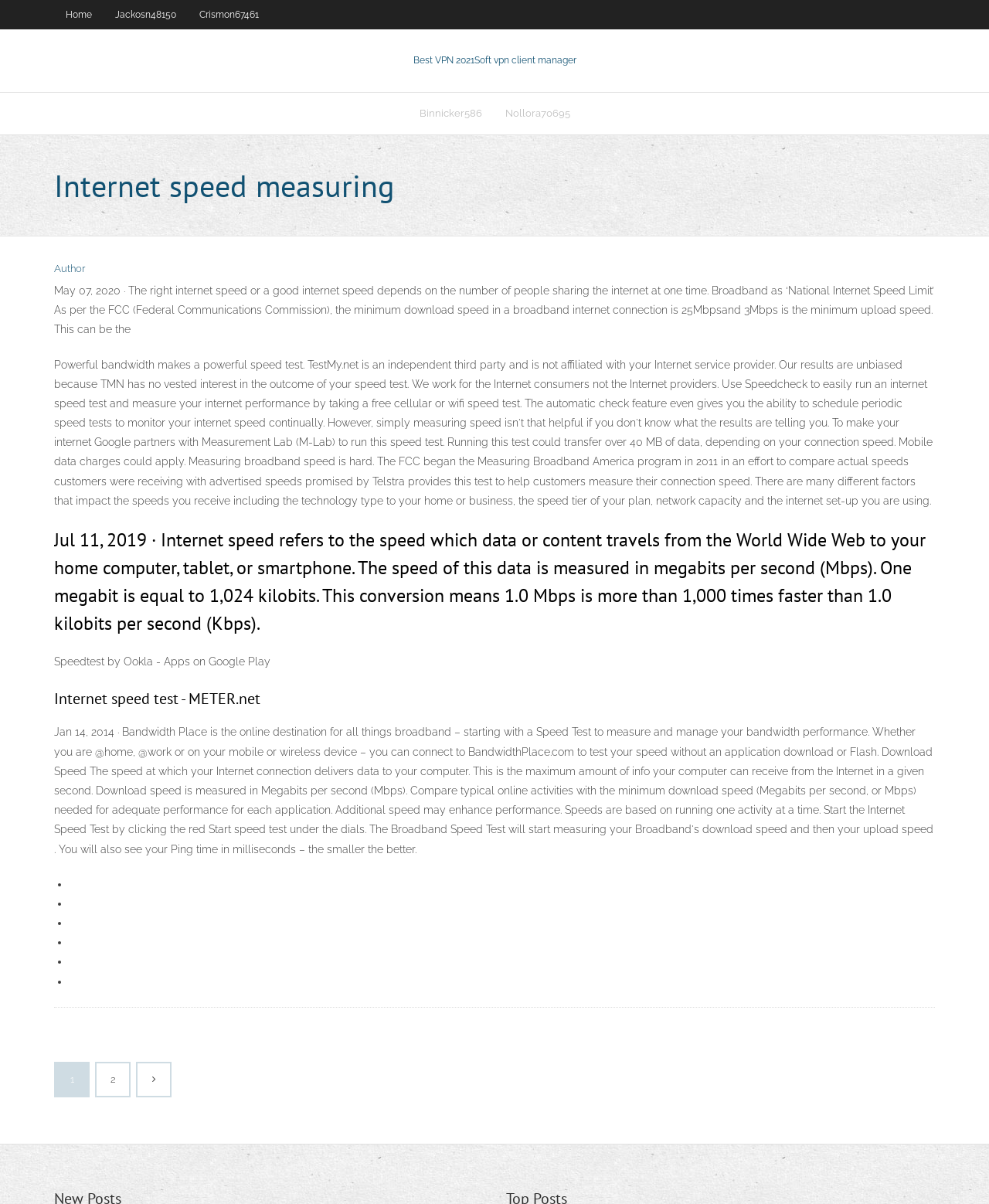What is the purpose of the webpage?
Based on the image content, provide your answer in one word or a short phrase.

Internet speed measuring